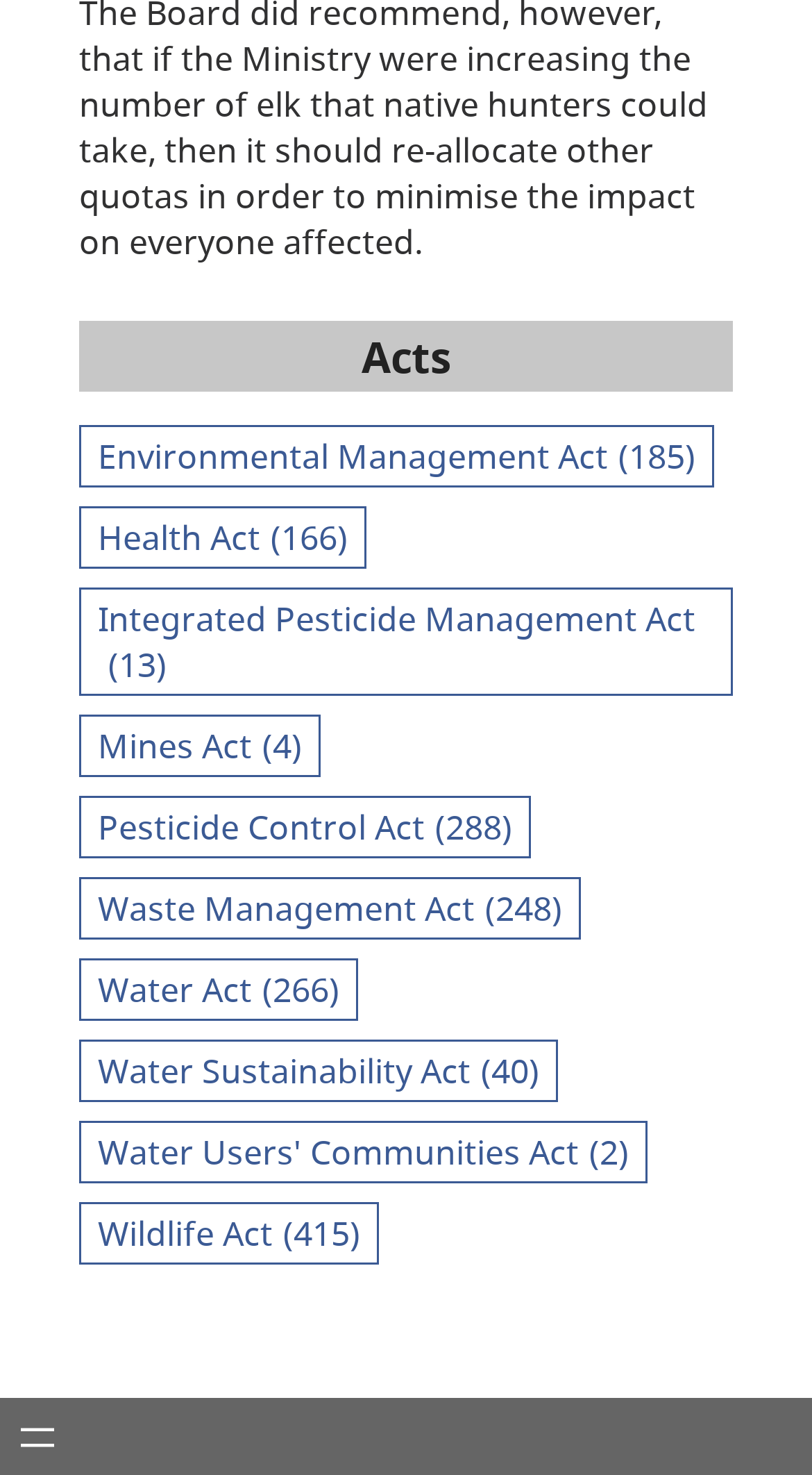Please respond in a single word or phrase: 
How many items are related to the 'Water Act'?

266